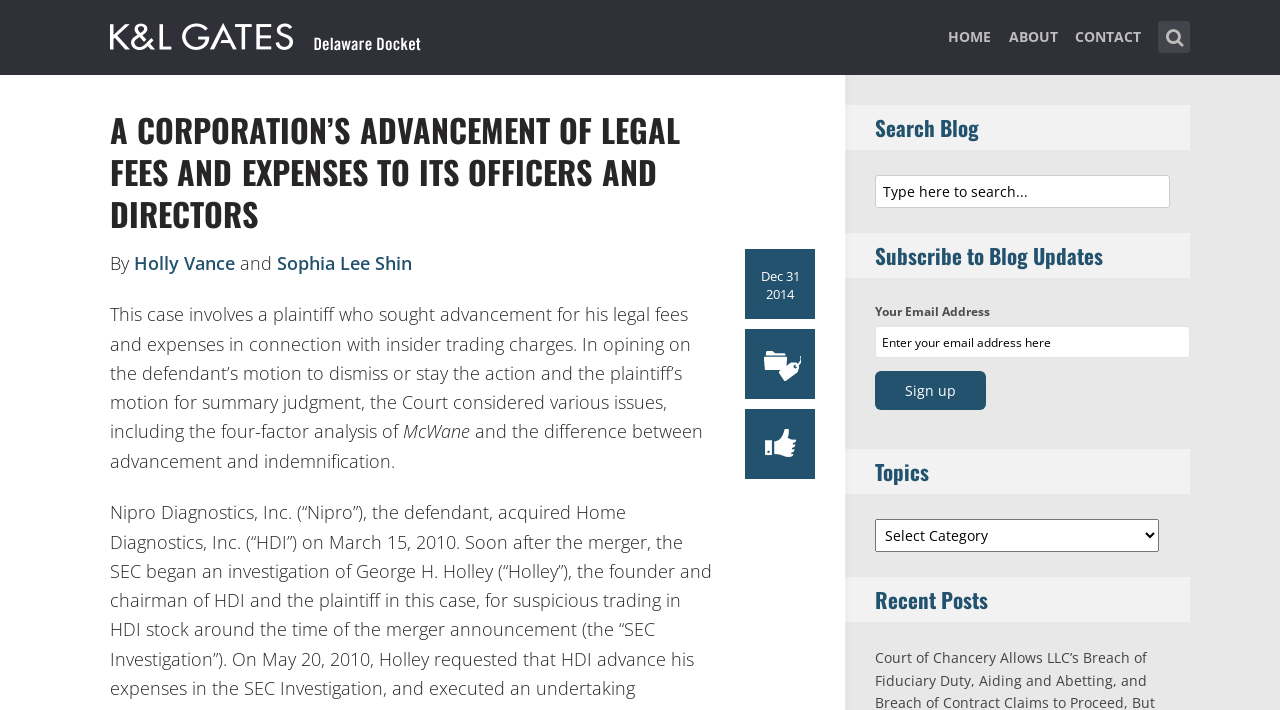Determine the bounding box coordinates of the section to be clicked to follow the instruction: "Search for a topic". The coordinates should be given as four float numbers between 0 and 1, formatted as [left, top, right, bottom].

[0.684, 0.247, 0.914, 0.293]